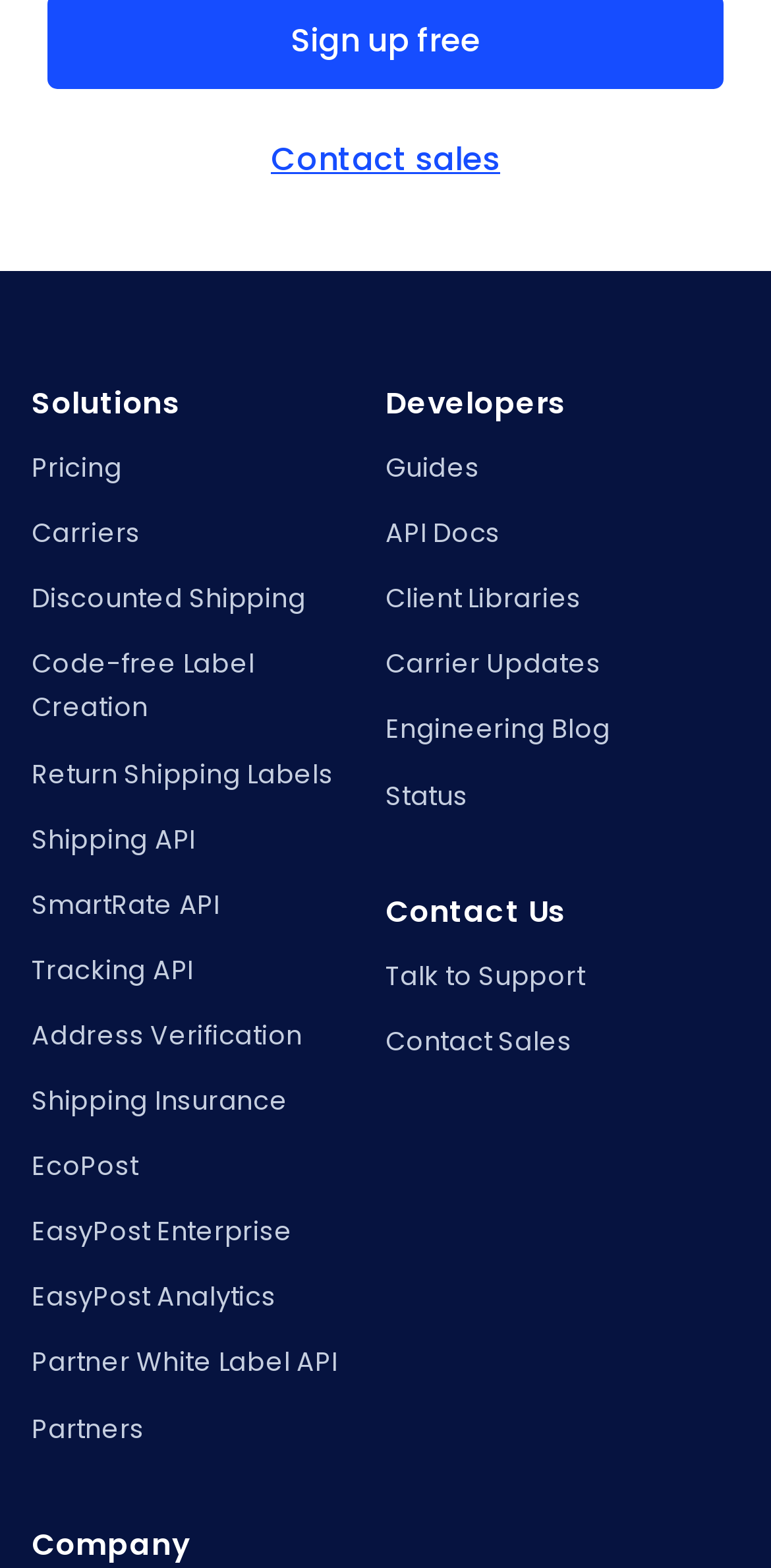Please locate the bounding box coordinates of the region I need to click to follow this instruction: "Learn about Shipping API".

[0.041, 0.523, 0.254, 0.547]